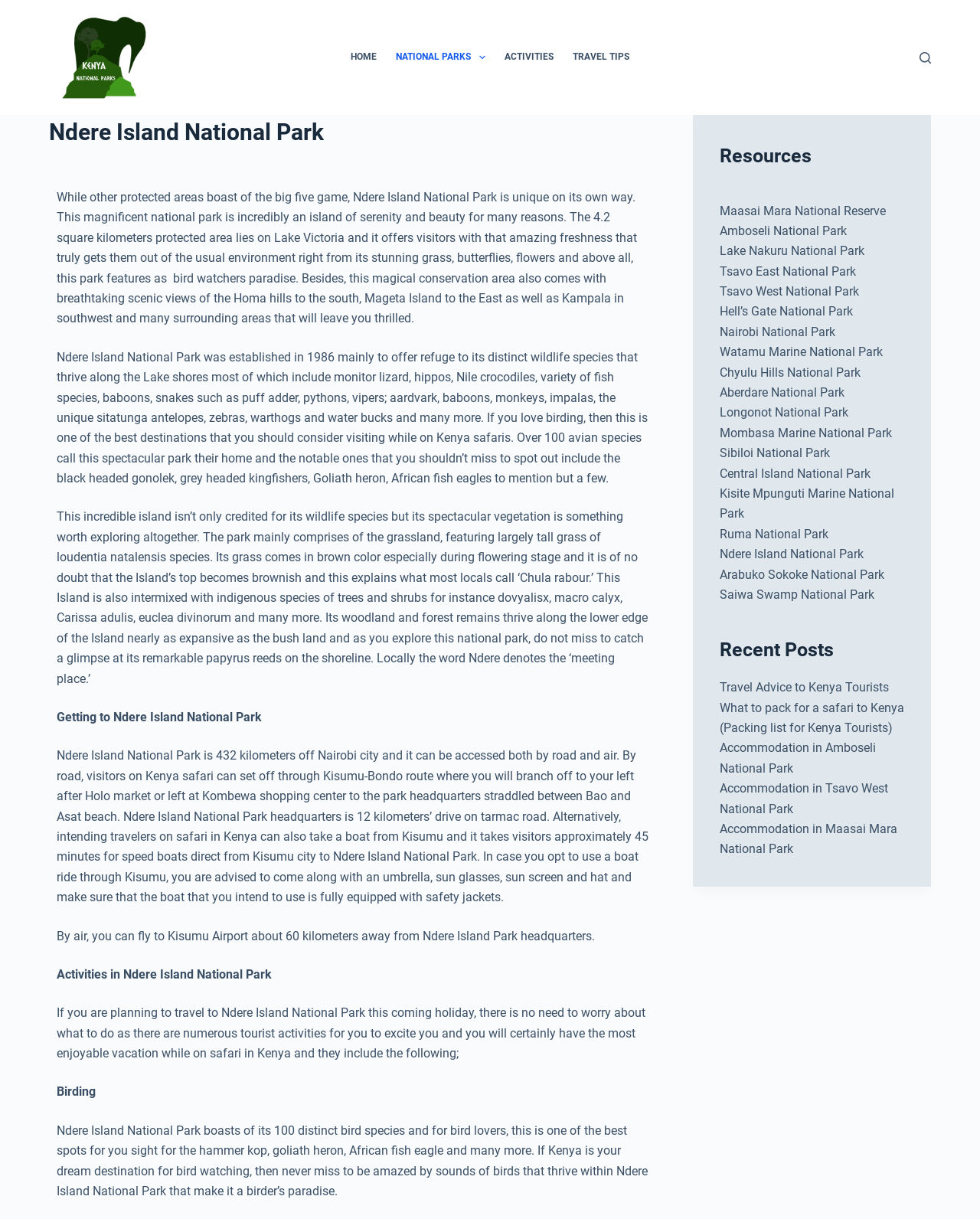Identify and extract the main heading of the webpage.

Ndere Island National Park